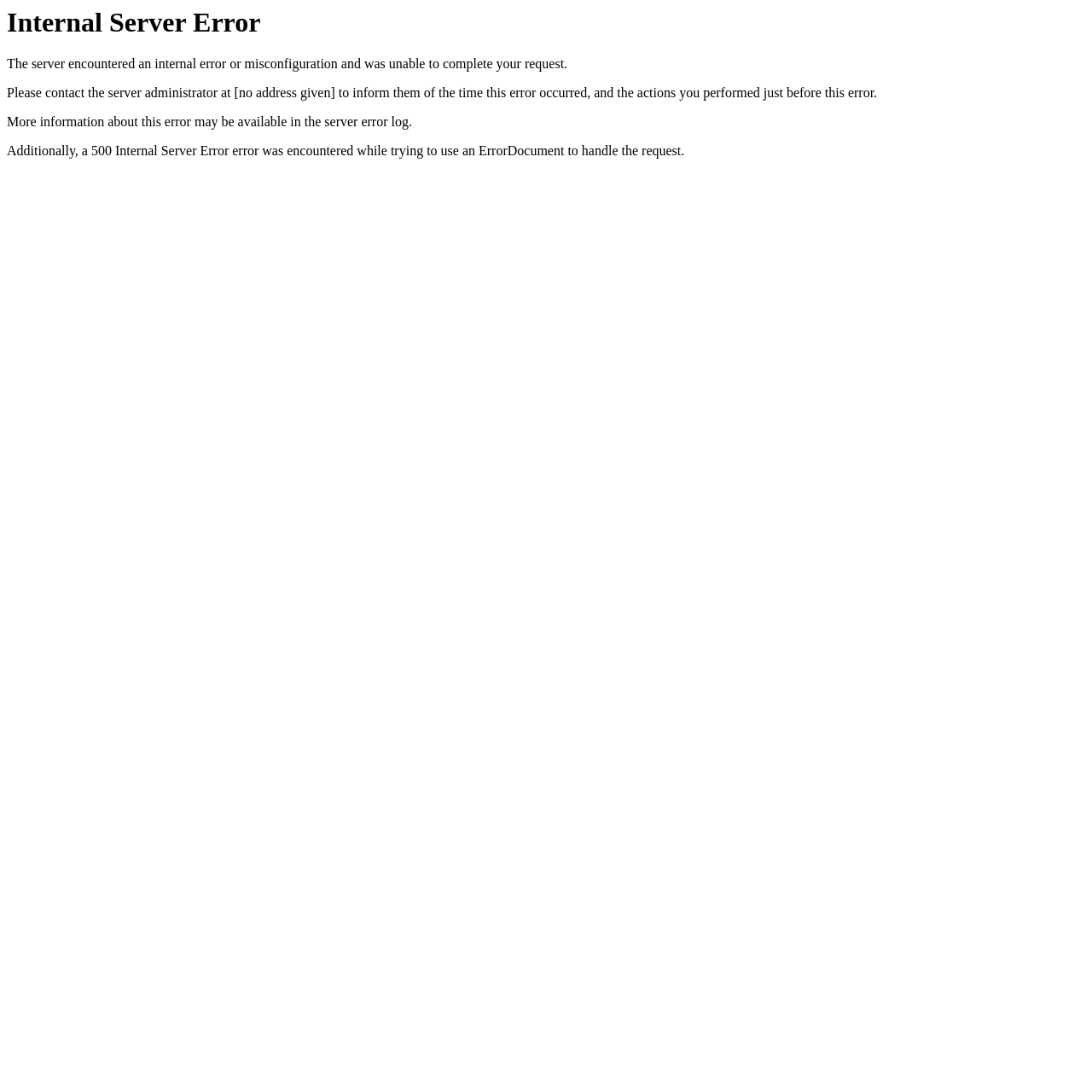Please find the top heading of the webpage and generate its text.

Internal Server Error